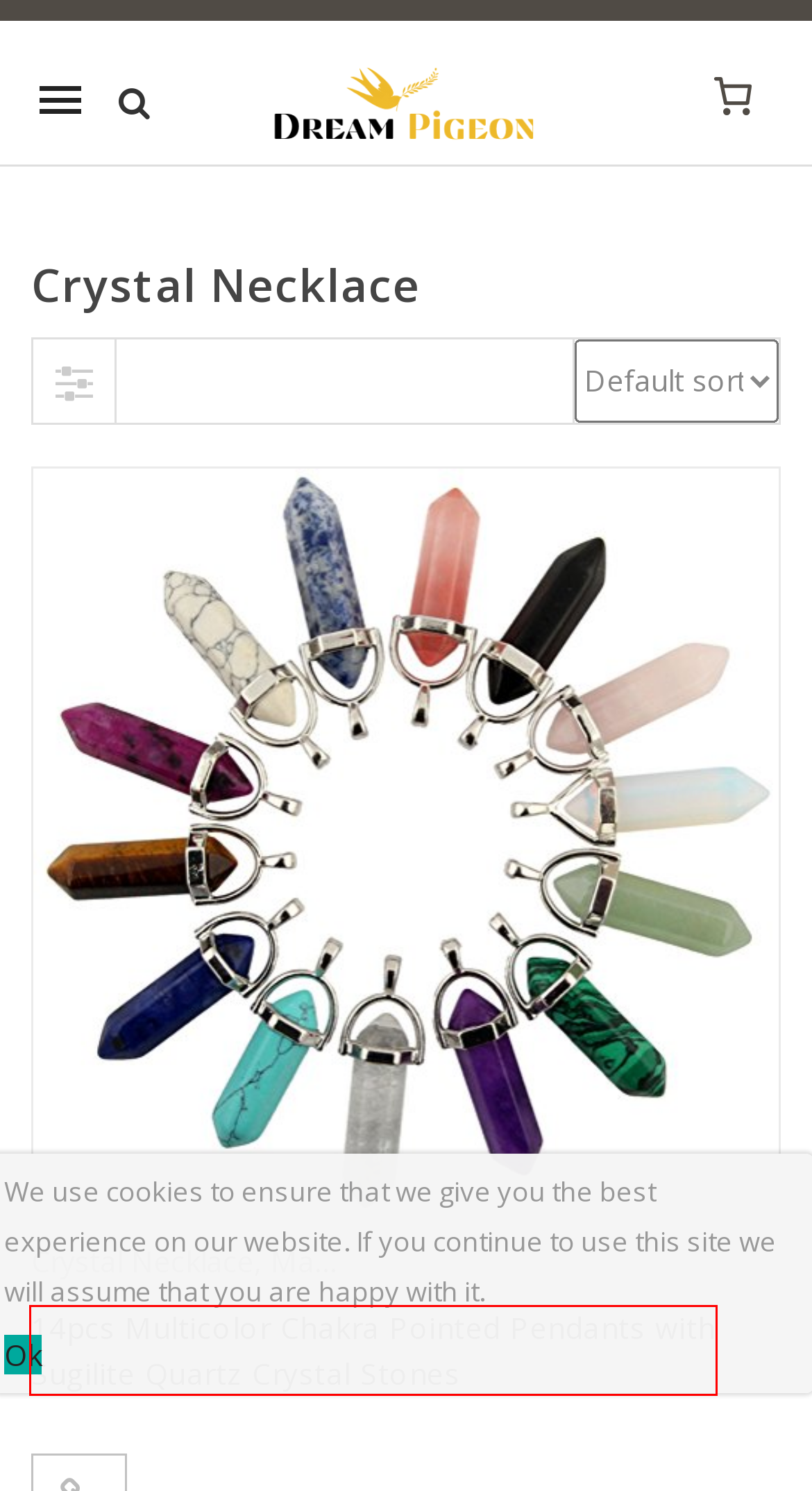After examining the screenshot of a webpage with a red bounding box, choose the most accurate webpage description that corresponds to the new page after clicking the element inside the red box. Here are the candidates:
A. Purpose in Australia - Dream Pigeon
B. Dream Pigeon - The Top Collection of Jewellery Deals in Australia
C. Silver Chain Necklace in Australia - Dream Pigeon
D. Silver Cross Necklace in Australia - Dream Pigeon
E. Material in Australia - Dream Pigeon
F. Server Busy
G. Medical Alert Bracelets in Australia - Dream Pigeon
H. Jewellery by different types of Stone in Australia - Dream Pigeon

F